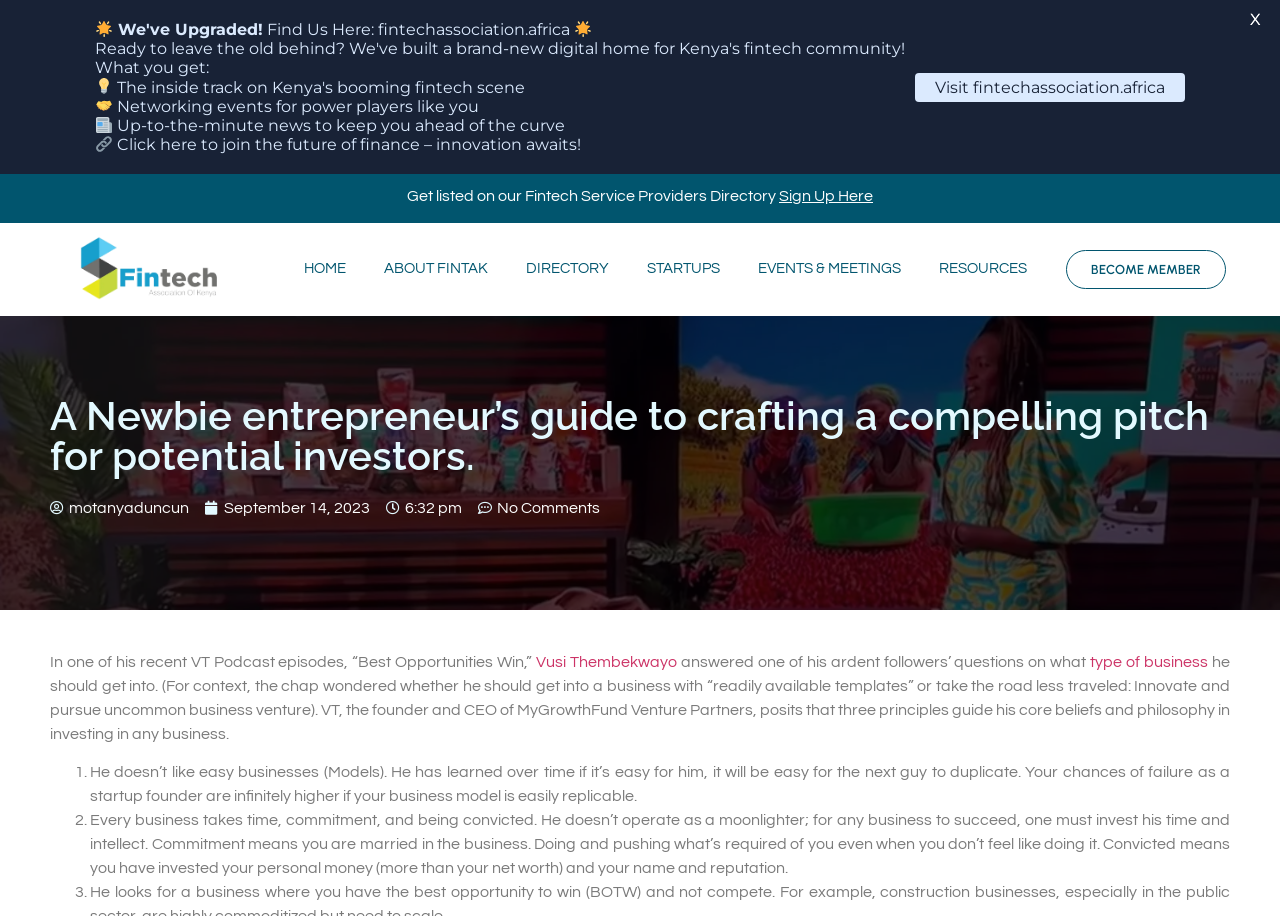What is the website associated with the fintech association?
Please respond to the question thoroughly and include all relevant details.

The website can be found in the text 'Find Us Here: fintechassociation.africa' which provides the website URL for the fintech association.